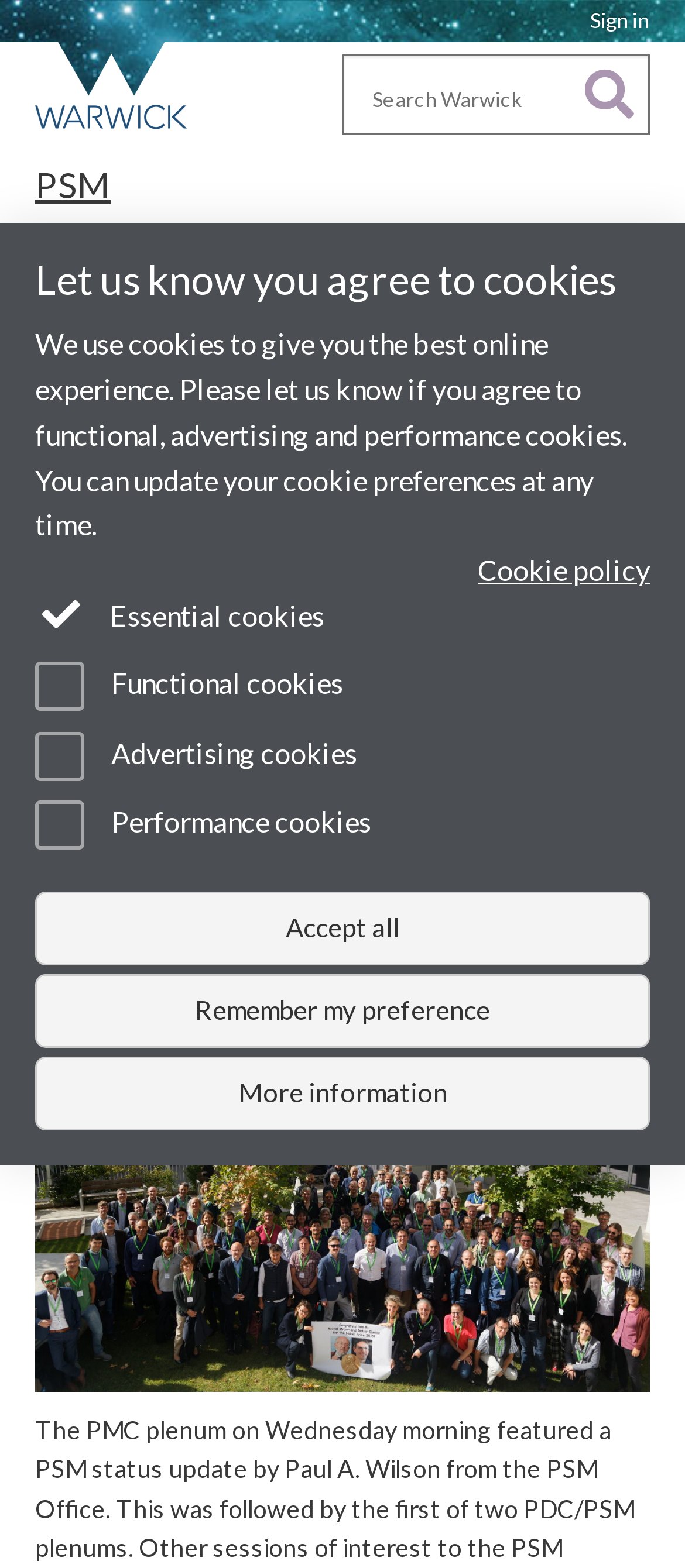Predict the bounding box of the UI element that fits this description: "Meetings".

[0.051, 0.155, 0.205, 0.18]